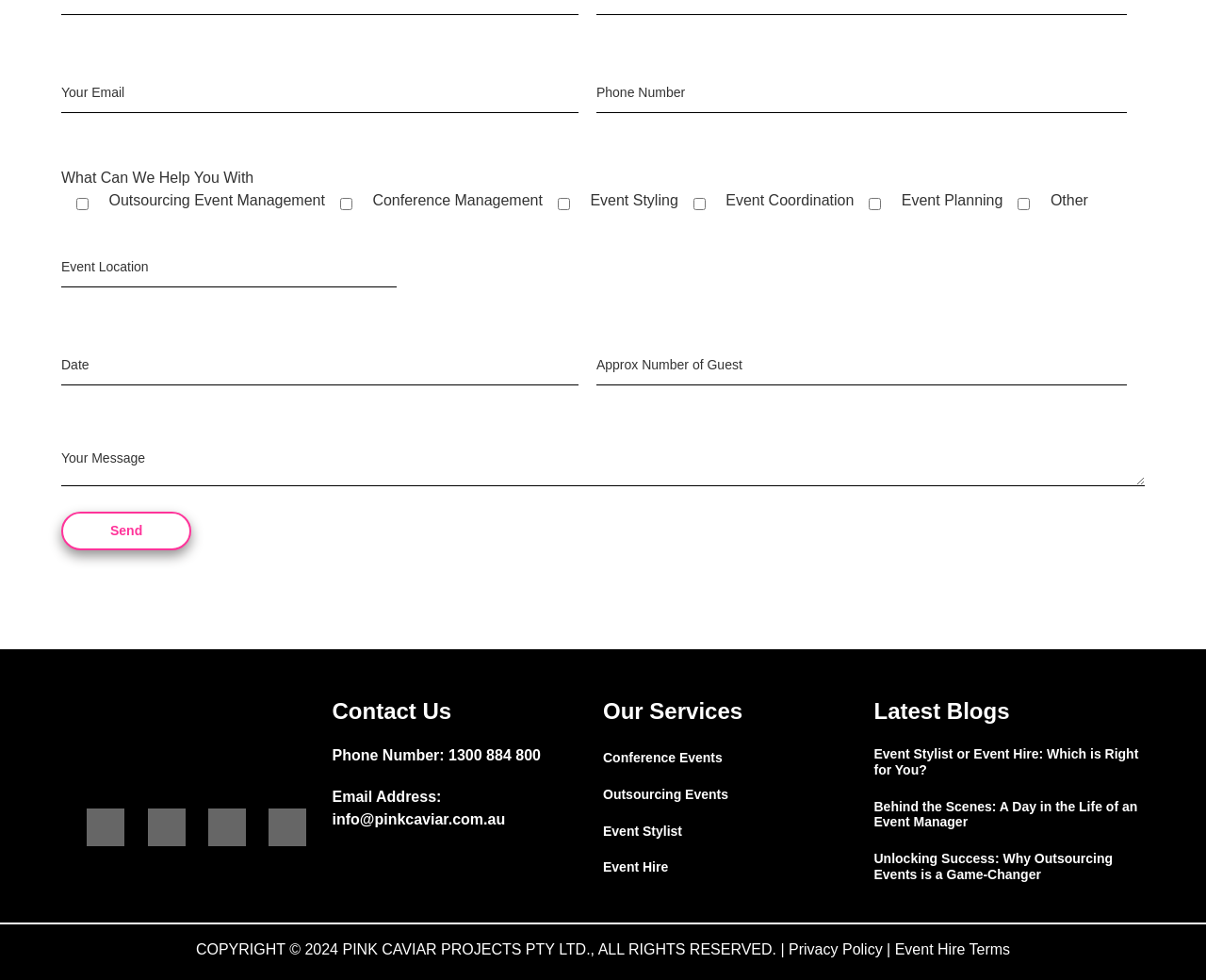Determine the bounding box coordinates of the clickable element necessary to fulfill the instruction: "Enter your email". Provide the coordinates as four float numbers within the 0 to 1 range, i.e., [left, top, right, bottom].

[0.051, 0.075, 0.479, 0.116]